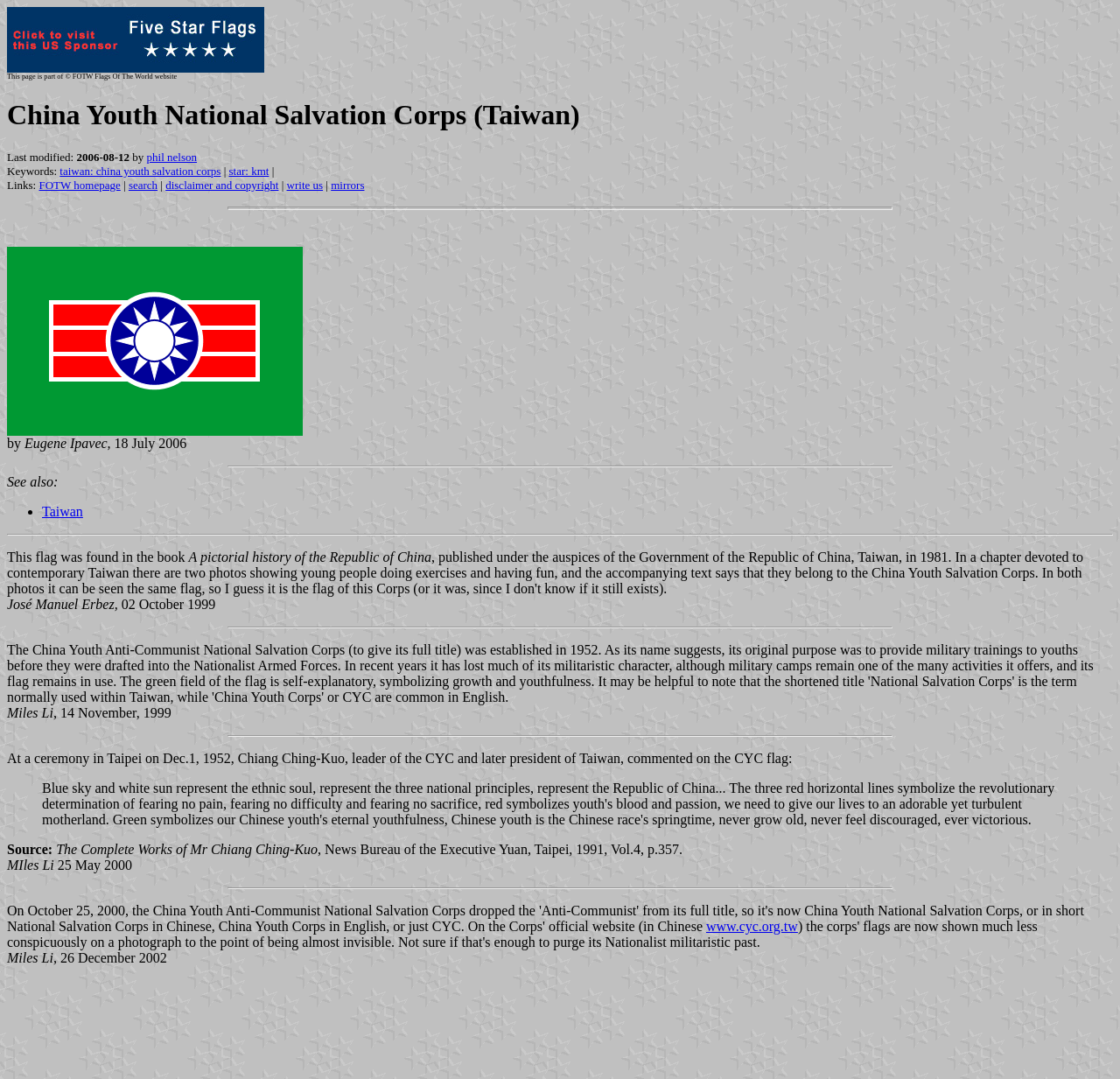Determine the bounding box coordinates of the area to click in order to meet this instruction: "Visit Chase News".

None